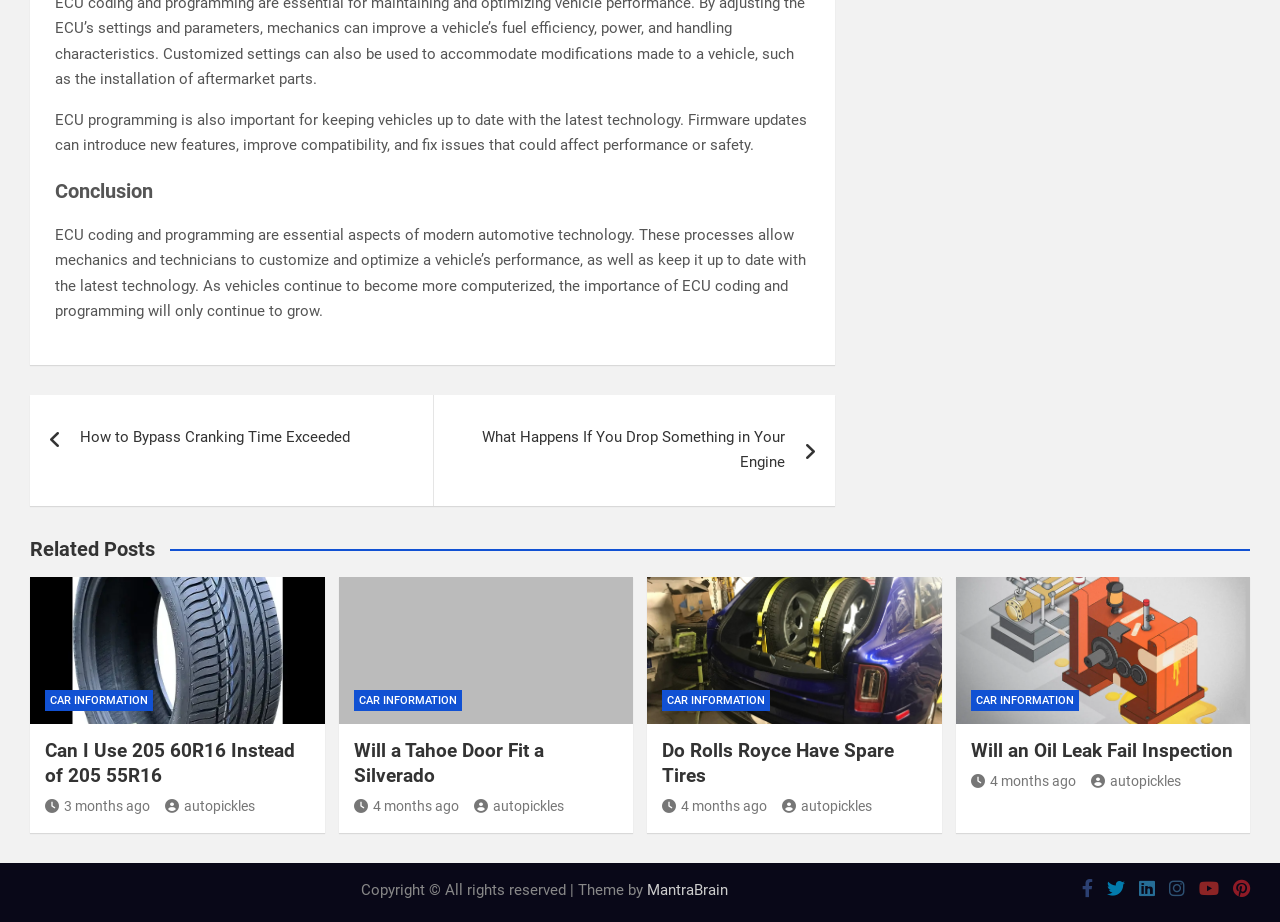Given the description Car Information, predict the bounding box coordinates of the UI element. Ensure the coordinates are in the format (top-left x, top-left y, bottom-right x, bottom-right y) and all values are between 0 and 1.

[0.517, 0.749, 0.602, 0.771]